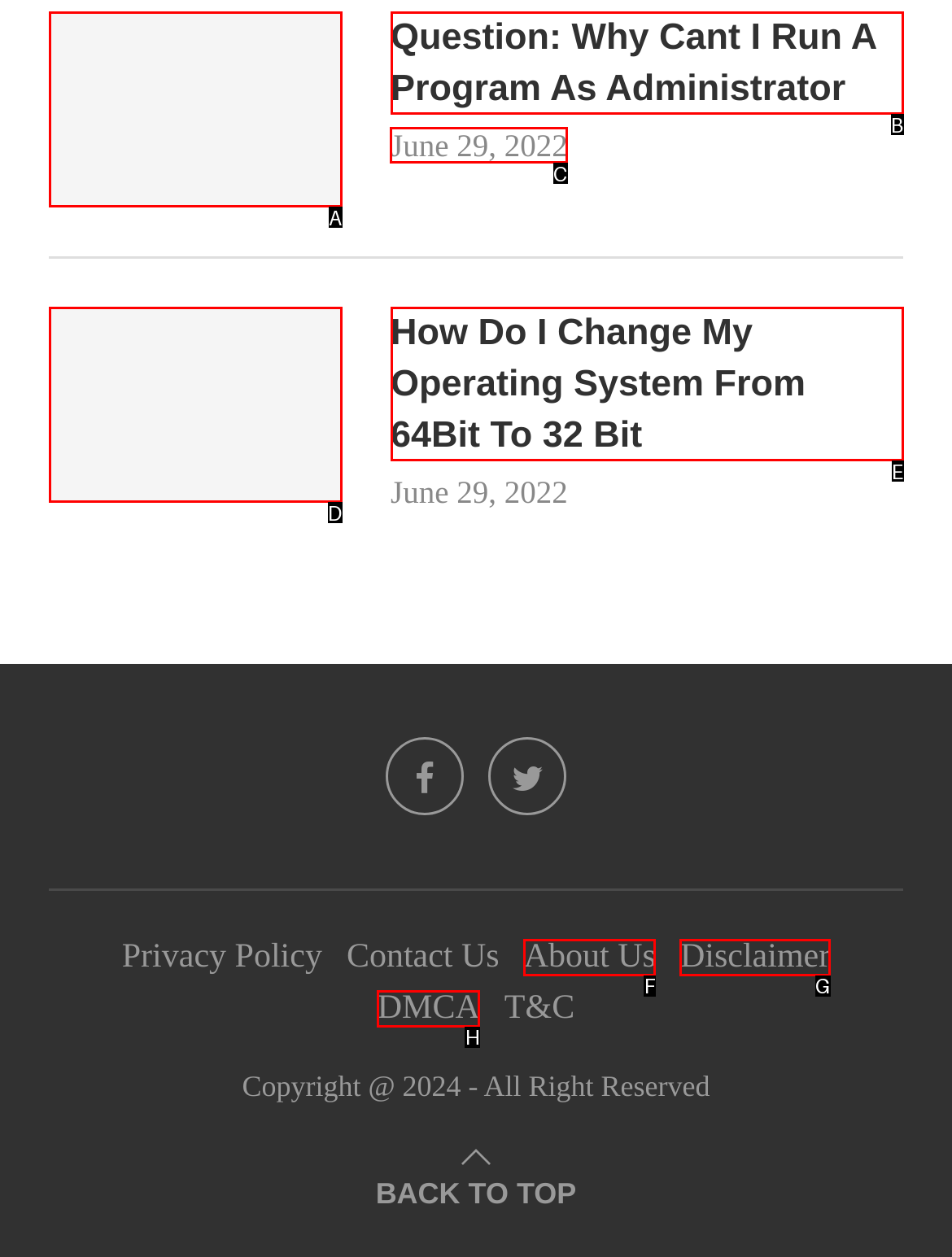To achieve the task: Check the time of a question, which HTML element do you need to click?
Respond with the letter of the correct option from the given choices.

C